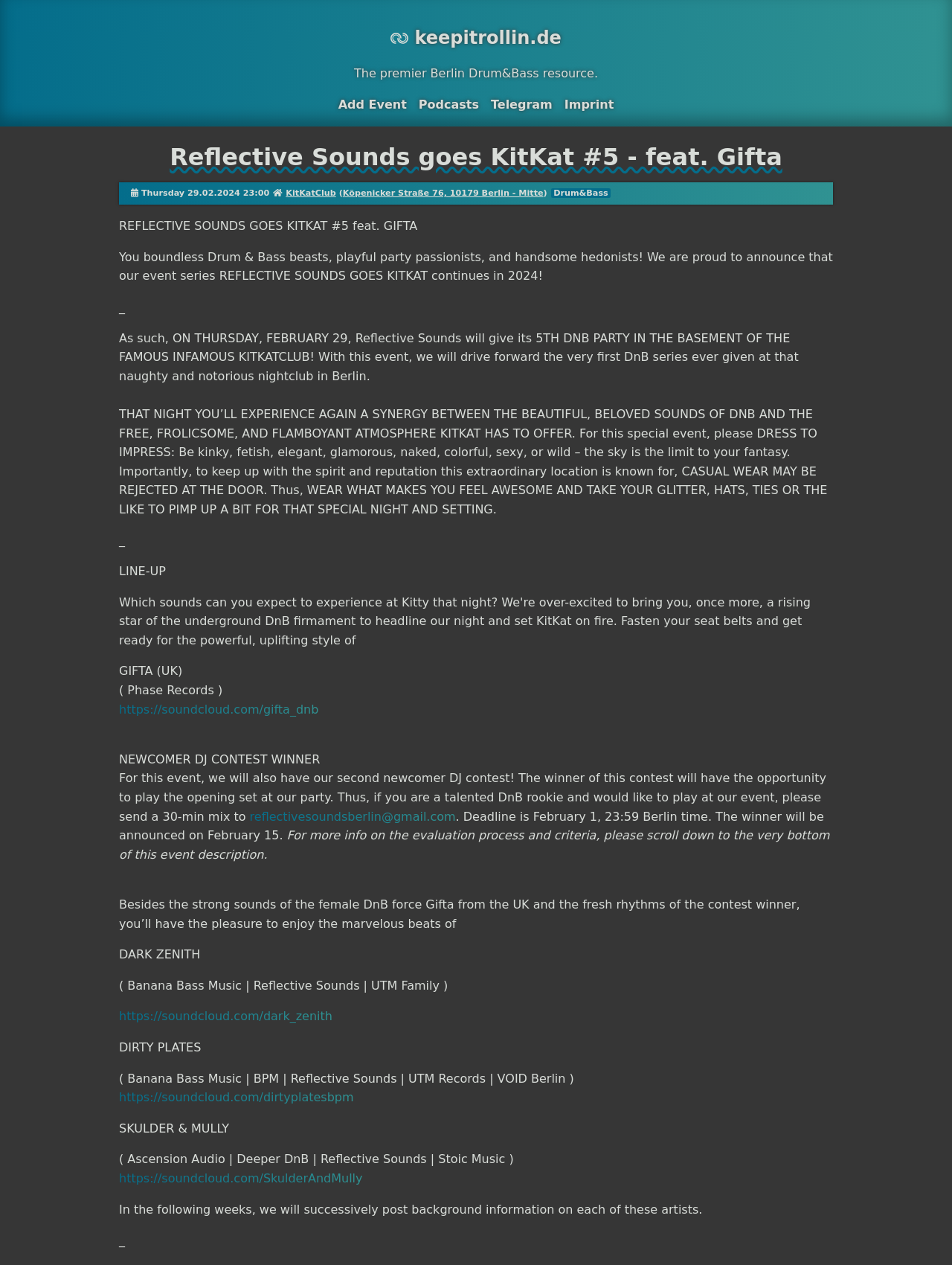Identify the bounding box coordinates of the clickable region necessary to fulfill the following instruction: "Send a DJ contest application to the email". The bounding box coordinates should be four float numbers between 0 and 1, i.e., [left, top, right, bottom].

[0.262, 0.64, 0.479, 0.651]